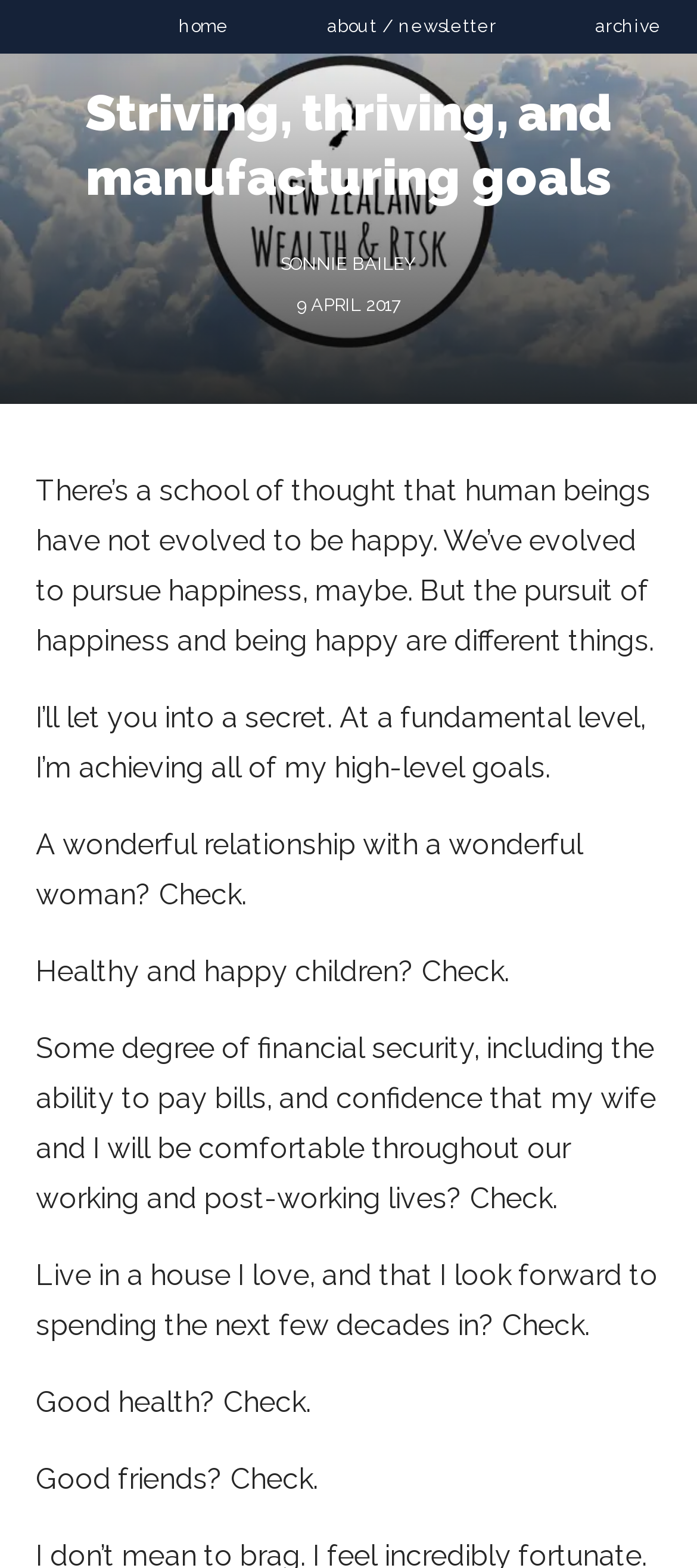Is the author happy?
Refer to the image and provide a detailed answer to the question.

The author mentions that 'There’s a school of thought that human beings have not evolved to be happy. We’ve evolved to pursue happiness, maybe. But the pursuit of happiness and being happy are different things.' in the StaticText element located at [0.051, 0.302, 0.938, 0.419], implying that the author is not necessarily happy despite achieving their goals.